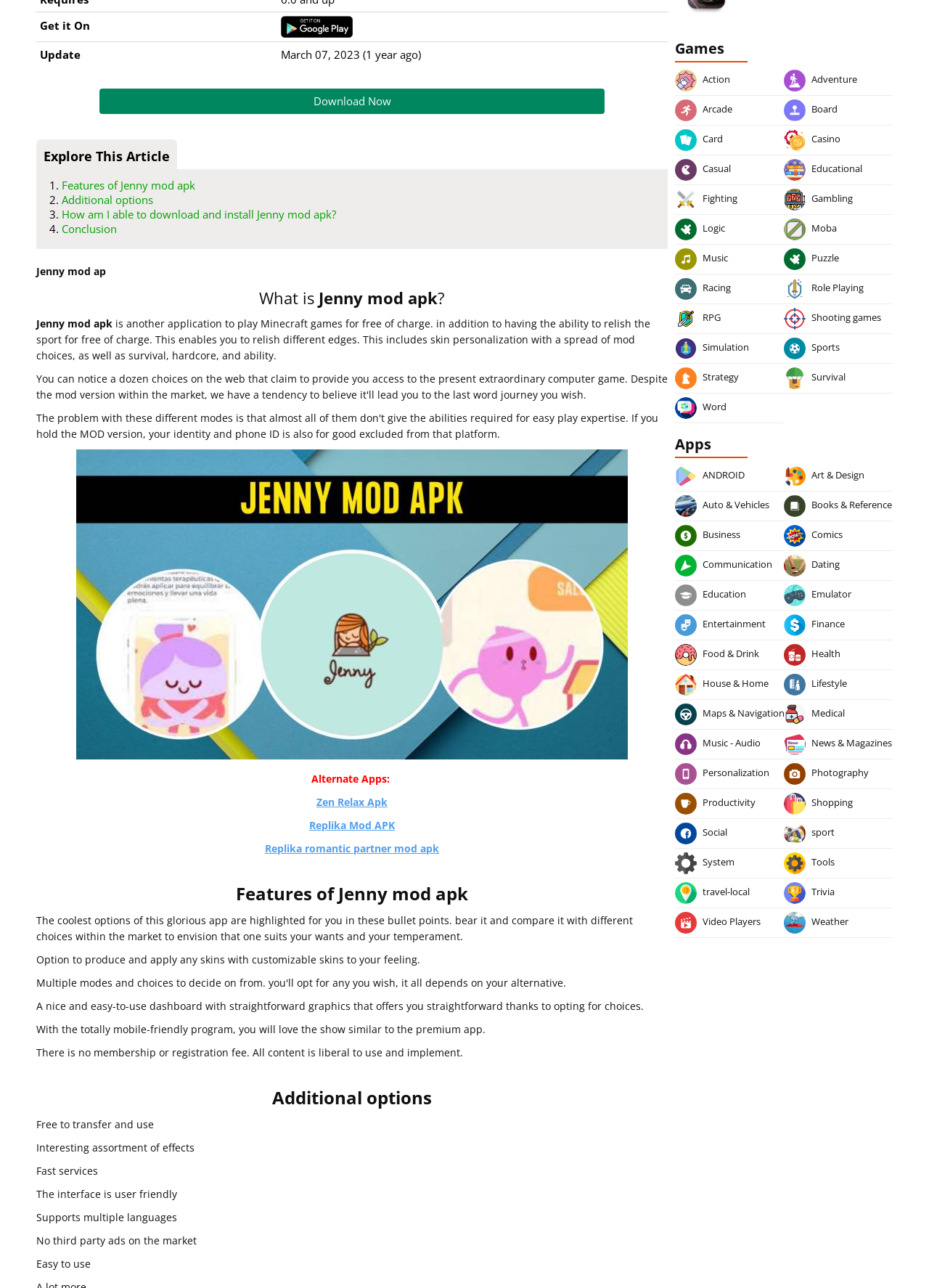From the given element description: "Features of Jenny mod apk", find the bounding box for the UI element. Provide the coordinates as four float numbers between 0 and 1, in the order [left, top, right, bottom].

[0.066, 0.138, 0.21, 0.149]